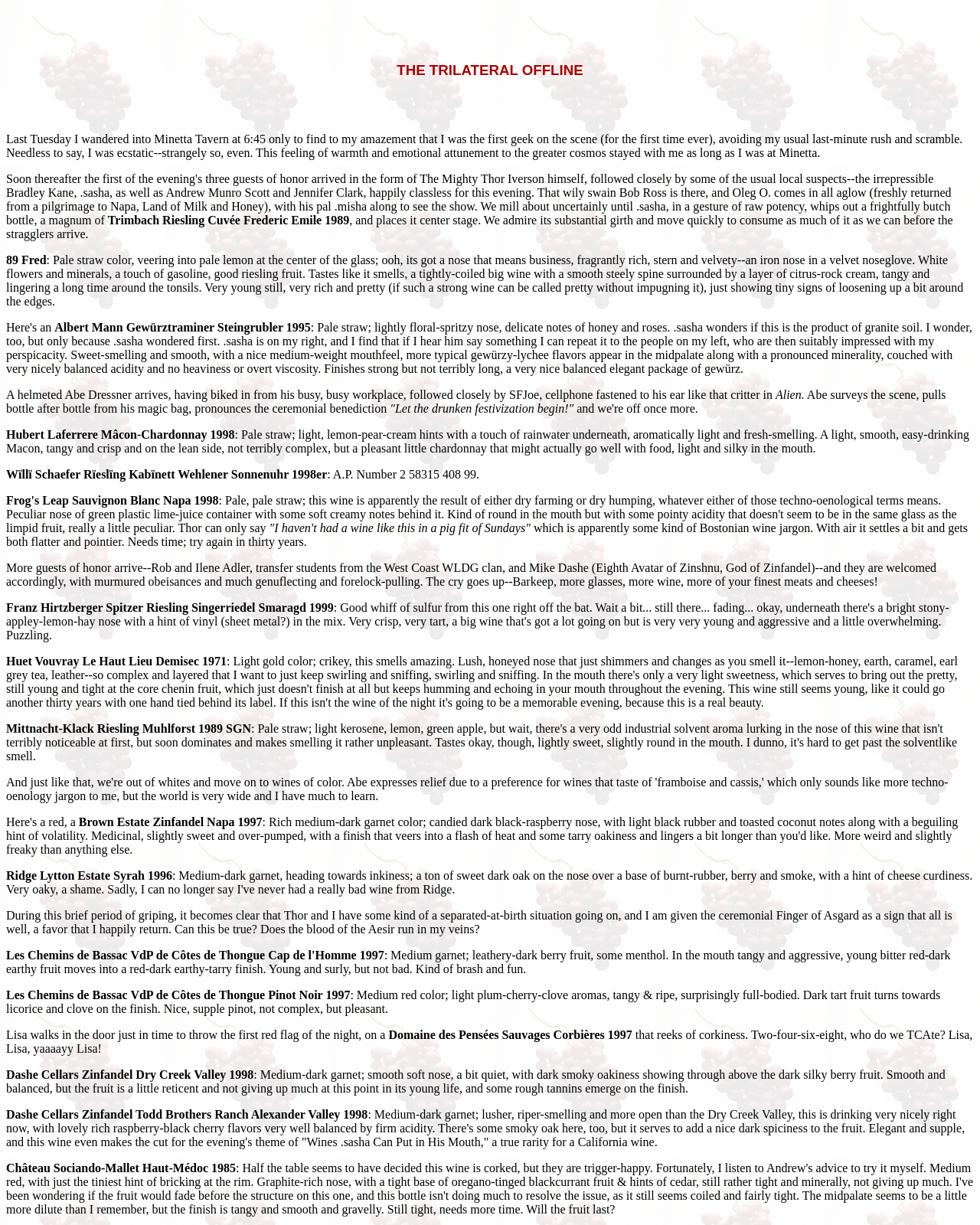Write an extensive caption that covers every aspect of the webpage.

The webpage appears to be a blog post or an article about a wine tasting event. At the top of the page, there is a heading that reads "THE TRILATERAL OFFLINE" in a prominent font. Below the heading, there is a paragraph of text that sets the scene for the event, describing the author's arrival at Minetta Tavern and their excitement to be the first person there.

The majority of the page is dedicated to describing the various wines that were tasted during the event. There are multiple sections of text, each describing a different wine, including its name, vintage, and tasting notes. The wines are listed in a seemingly random order, with no clear organization or categorization.

The text is written in a conversational and humorous tone, with the author injecting their personality and opinions into the descriptions of the wines. There are also references to other people who attended the event, including "sasha" and "Abe," who are mentioned as participating in the wine tasting and making comments about the wines.

Throughout the page, there are no images or other multimedia elements, only text. The layout is simple and straightforward, with each section of text separated by a small gap. Overall, the page appears to be a personal and informal account of a wine tasting event, written in a lighthearted and engaging style.